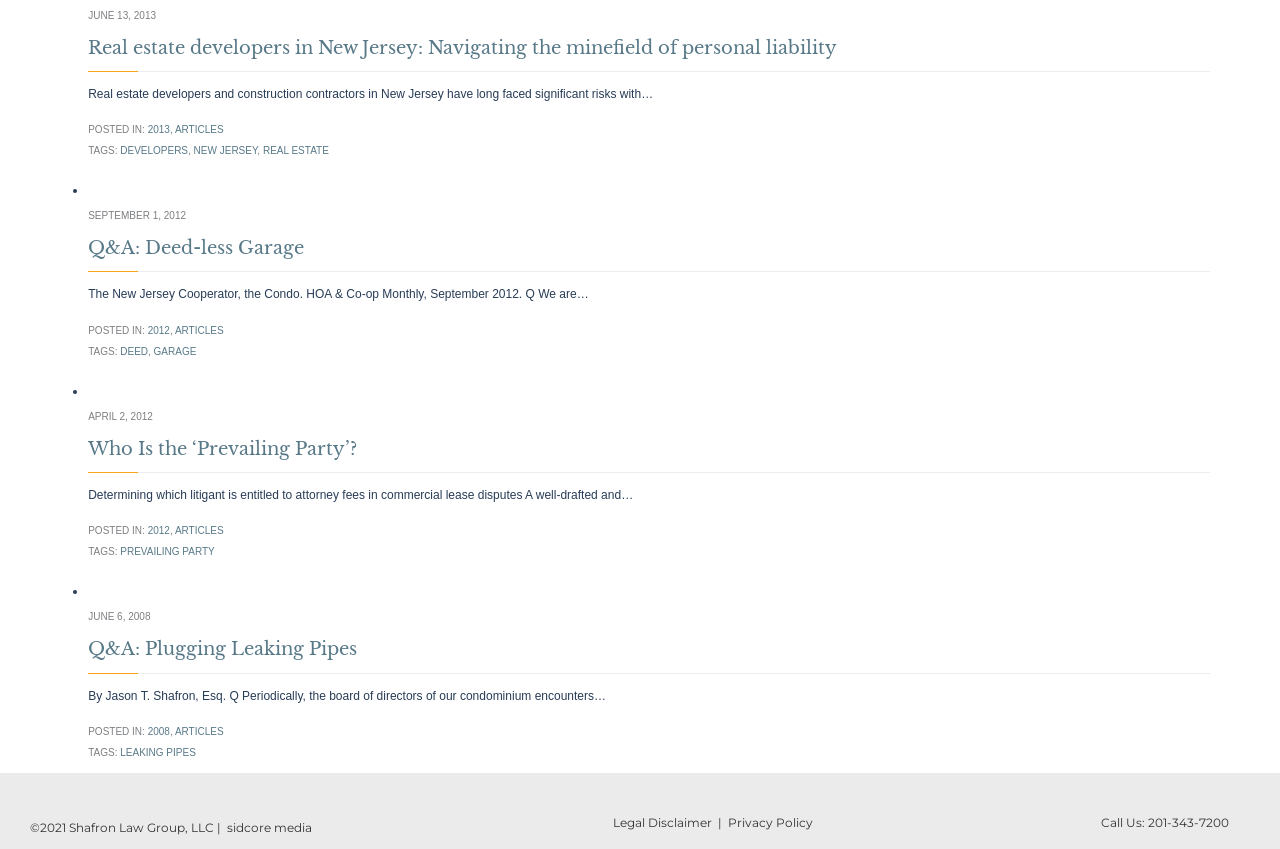What is the category of the second article?
Answer with a single word or phrase by referring to the visual content.

ARTICLES